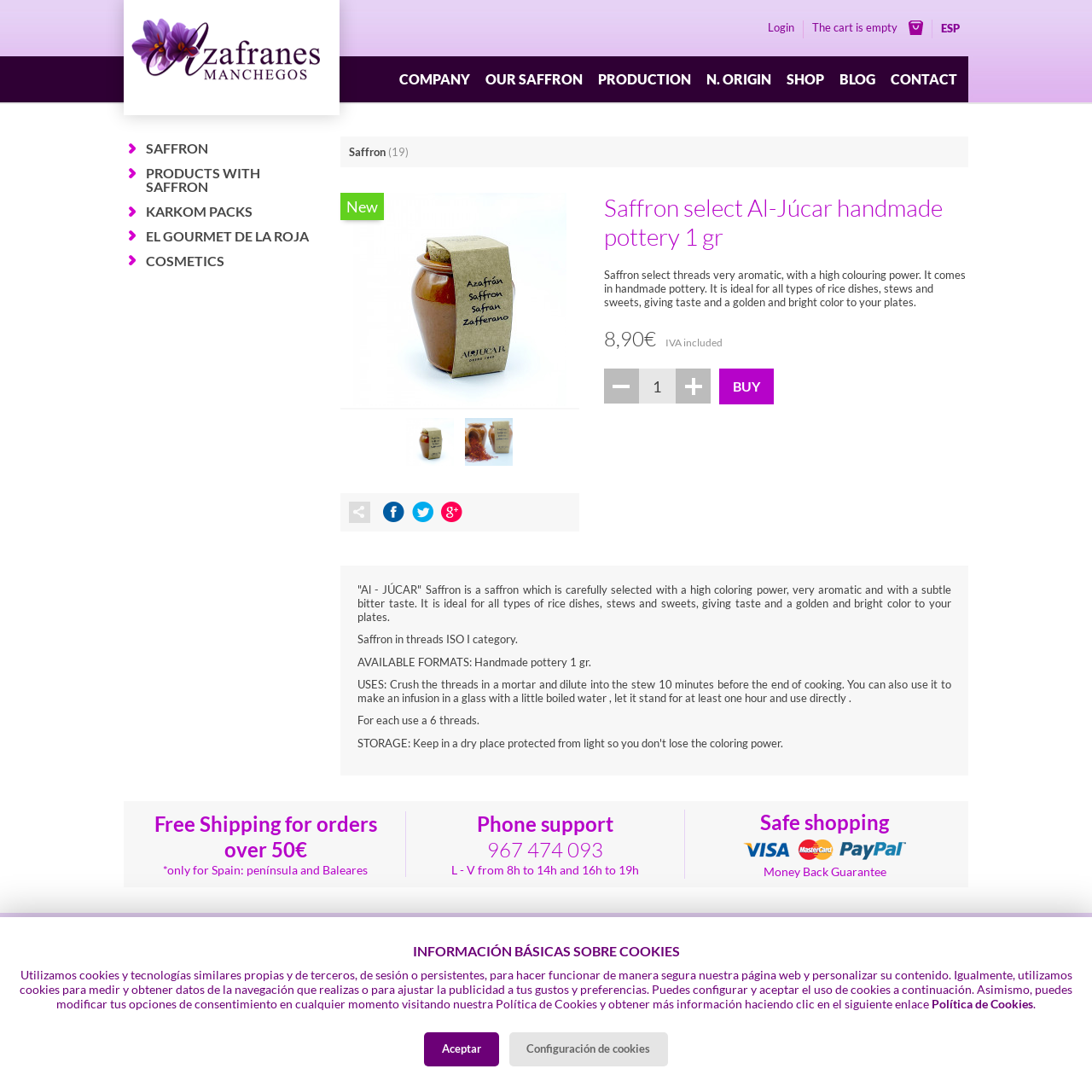What is the name of the saffron product?
Using the image as a reference, deliver a detailed and thorough answer to the question.

I found the answer by looking at the main product description section, where it says 'Saffron select Al-Júcar handmade pottery 1 gr'.